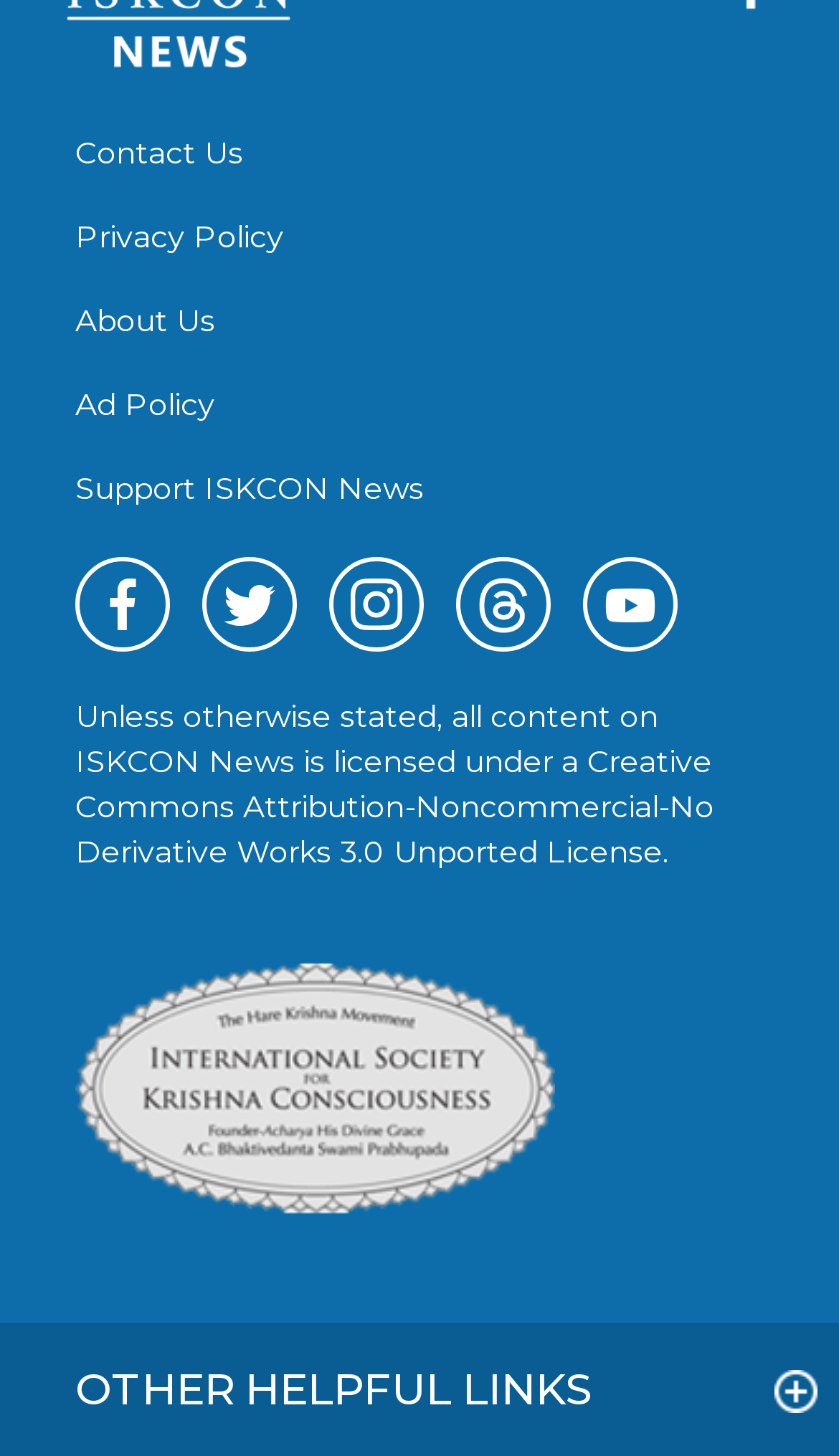What is the text of the first link?
Please provide a comprehensive answer based on the contents of the image.

The first link is located at the top left of the webpage with a bounding box coordinate of [0.09, 0.091, 0.29, 0.122]. The text of this link is 'Contact Us'.